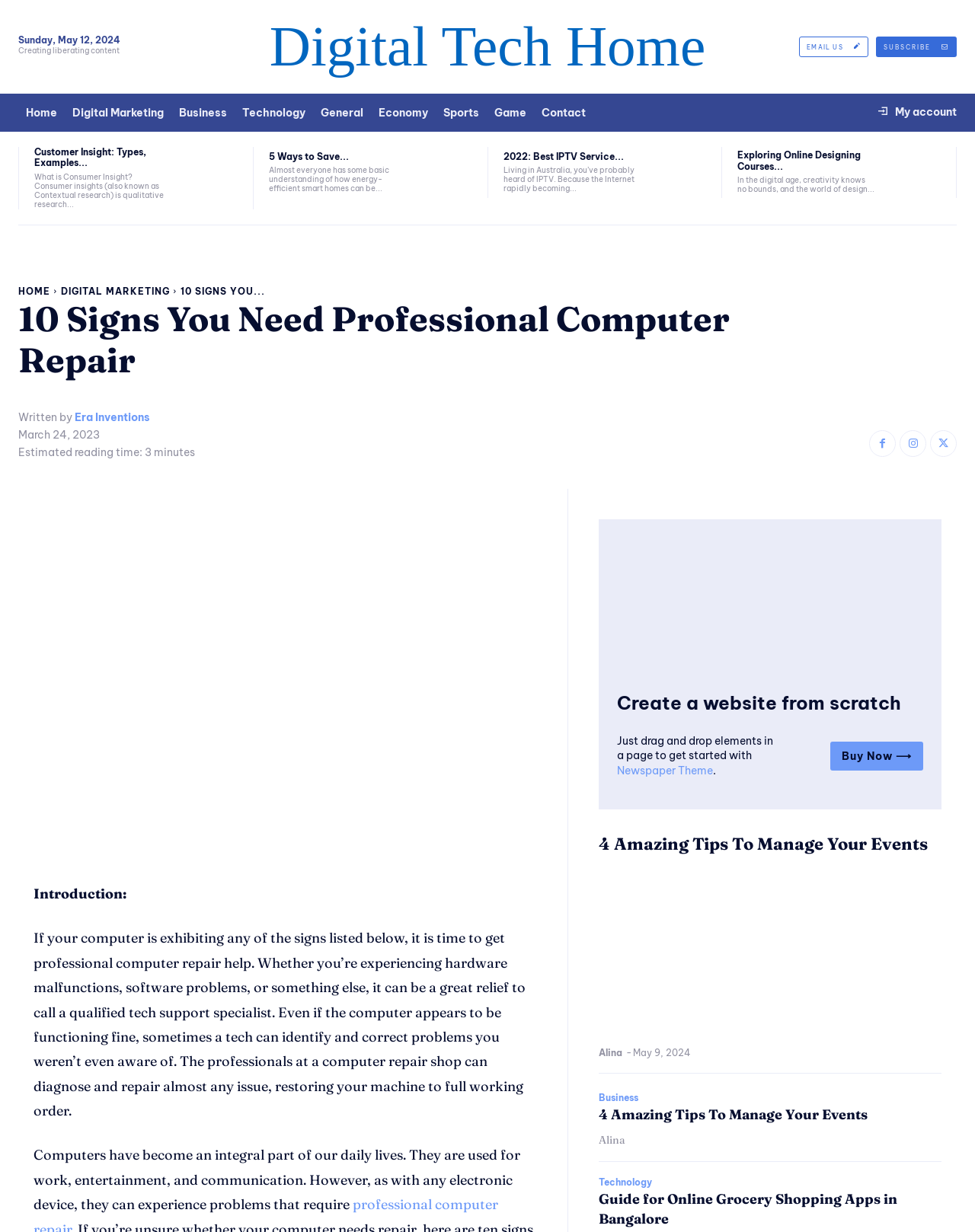Give a one-word or short-phrase answer to the following question: 
What is the estimated reading time of the article?

minutes